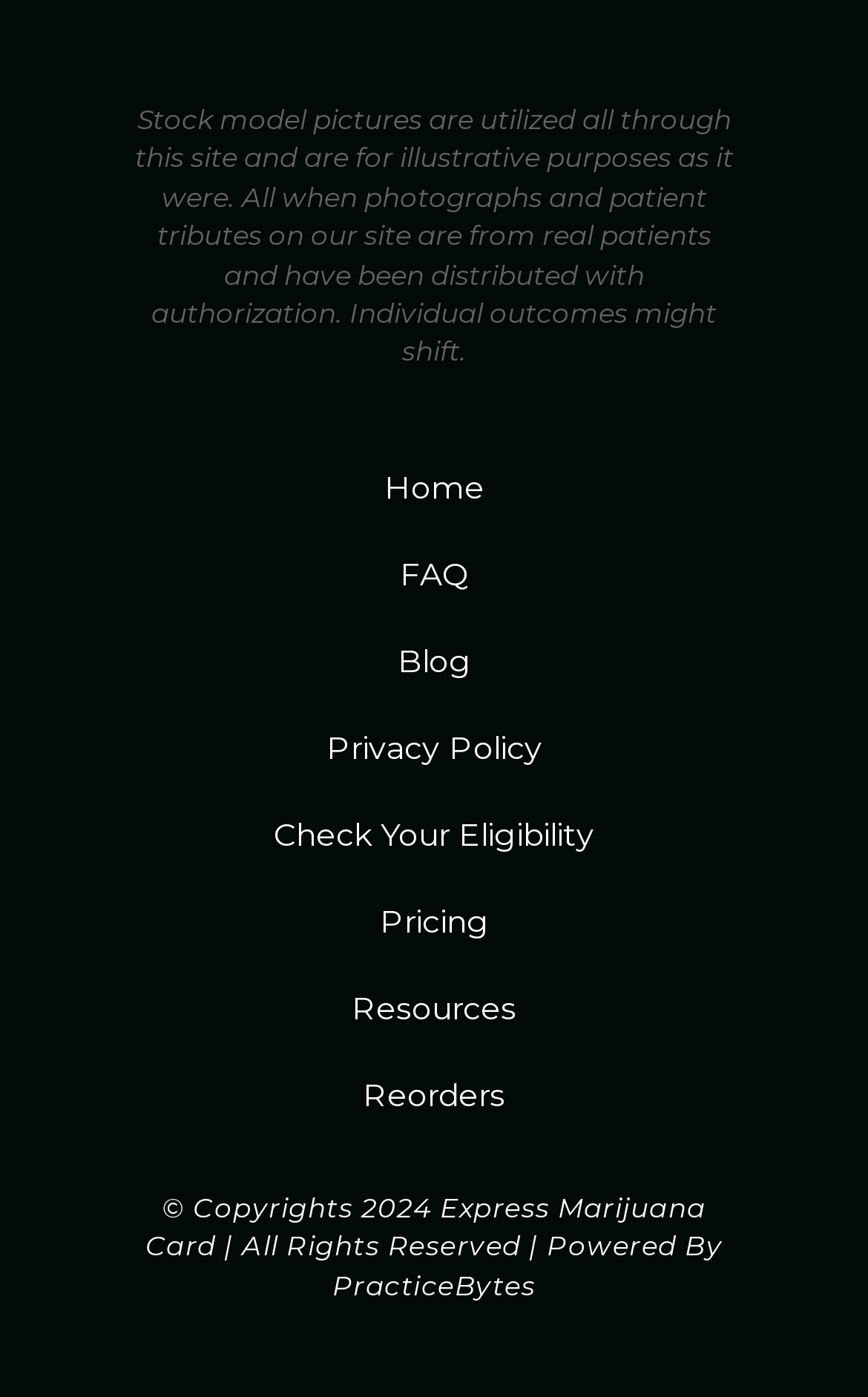Utilize the details in the image to give a detailed response to the question: What is the name of the company that powers the website?

The company that powers the website is PracticeBytes, as stated in the static text at the bottom of the page.